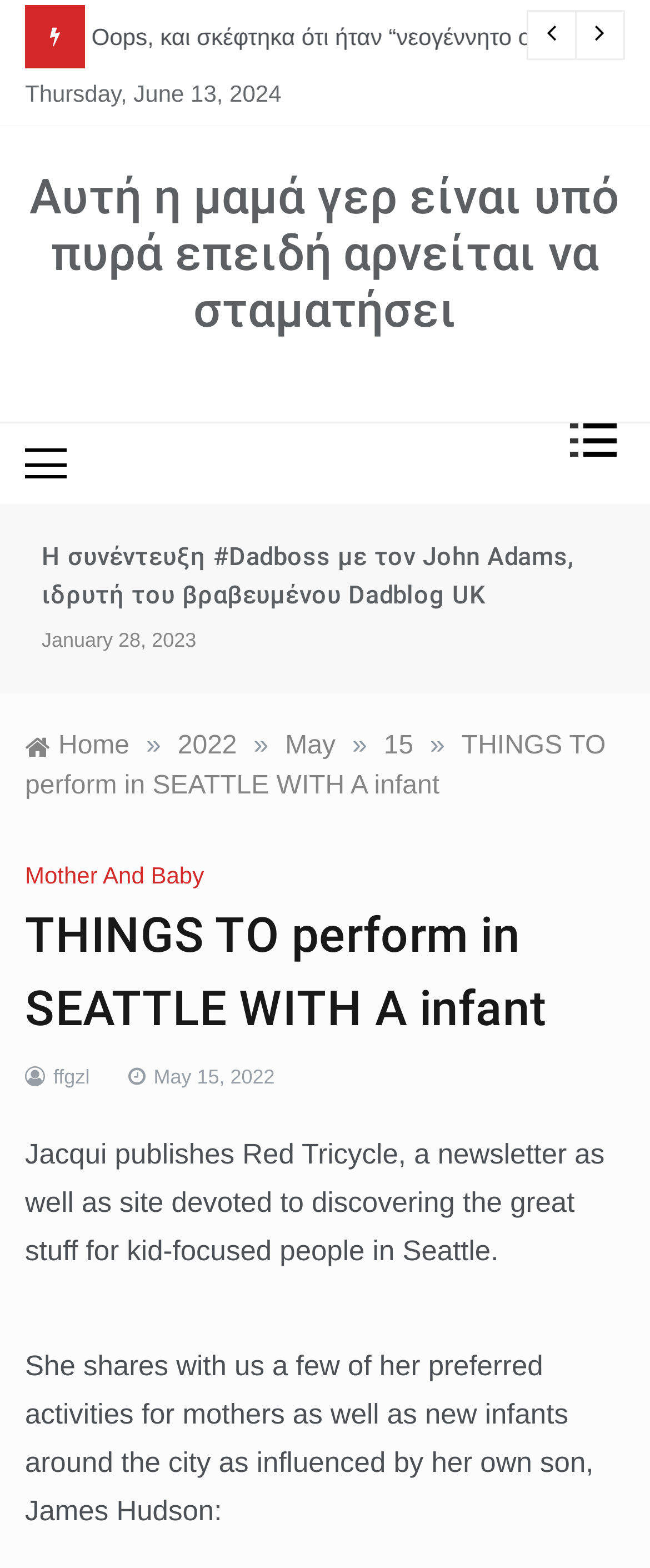Using the given element description, provide the bounding box coordinates (top-left x, top-left y, bottom-right x, bottom-right y) for the corresponding UI element in the screenshot: May 15, 2022

[0.189, 0.68, 0.423, 0.695]